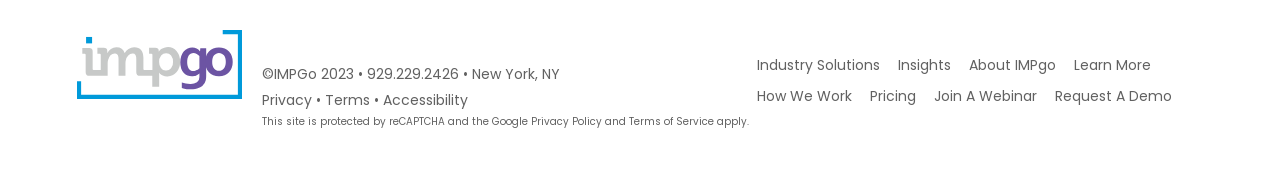What is the phone number mentioned in the footer?
Answer the question with detailed information derived from the image.

The phone number is mentioned in the footer section of the webpage, specifically in the link element '929.229.2426'.